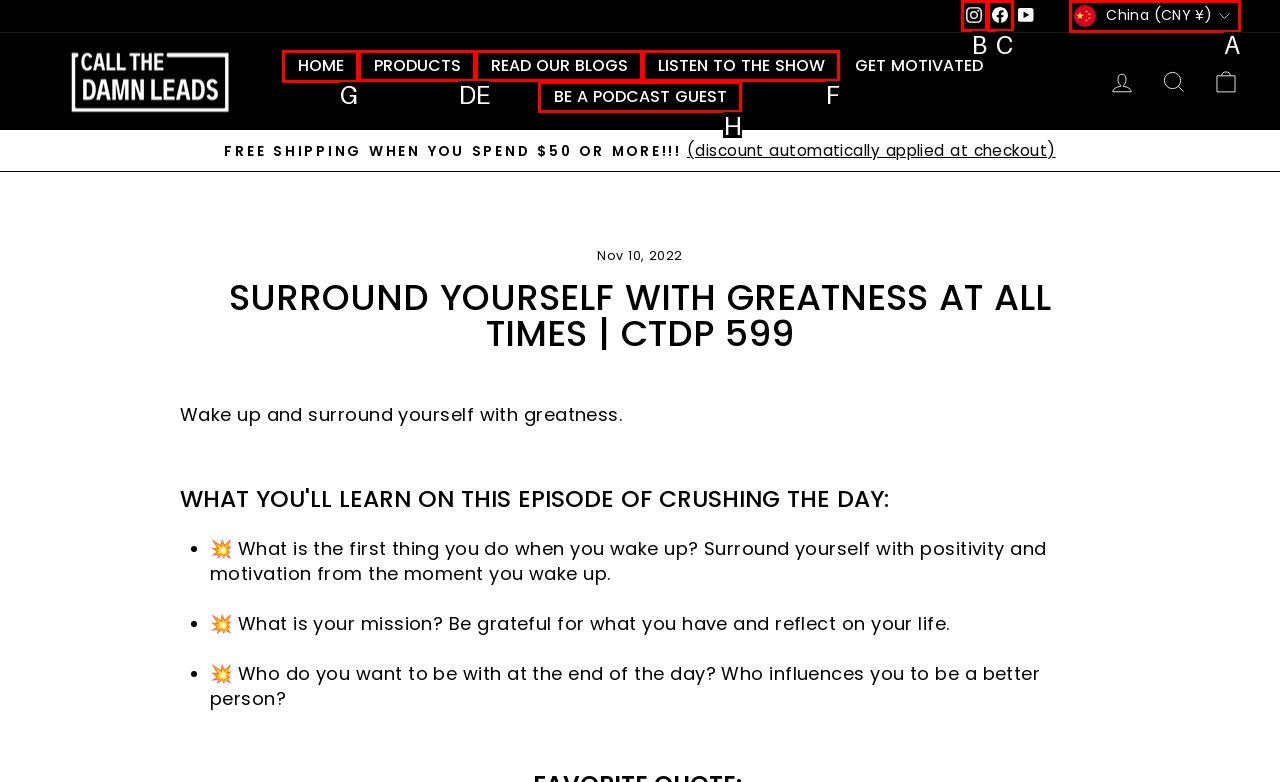Given the task: download NECR141 edition 1 - New Forest SSSI Ecohydrological Survey Overview: Annex E - Common Moor, PDF, 5.8 MB, indicate which boxed UI element should be clicked. Provide your answer using the letter associated with the correct choice.

None